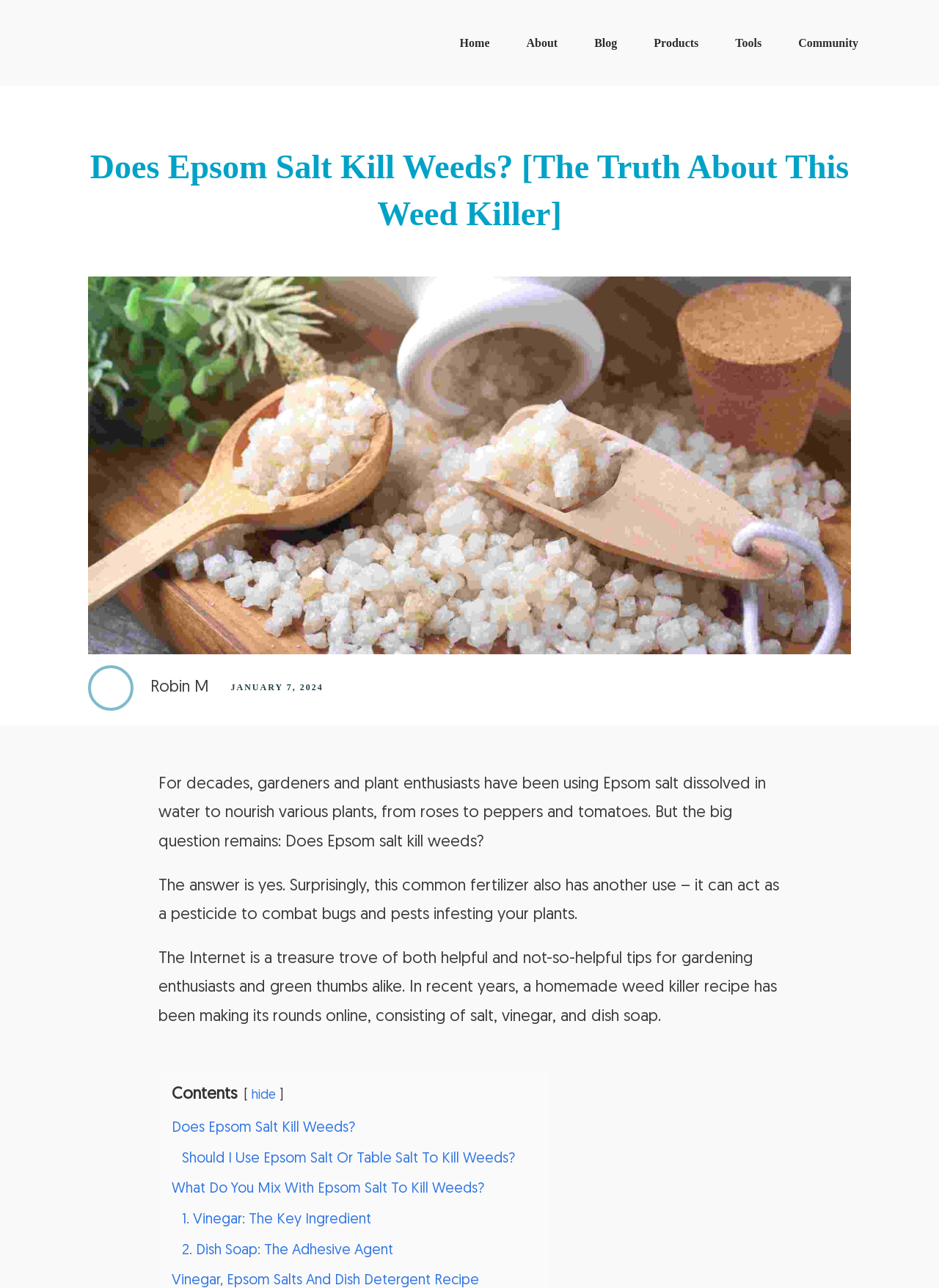Pinpoint the bounding box coordinates of the clickable area needed to execute the instruction: "Click the 'What Do You Mix With Epsom Salt To Kill Weeds?' link". The coordinates should be specified as four float numbers between 0 and 1, i.e., [left, top, right, bottom].

[0.183, 0.918, 0.516, 0.929]